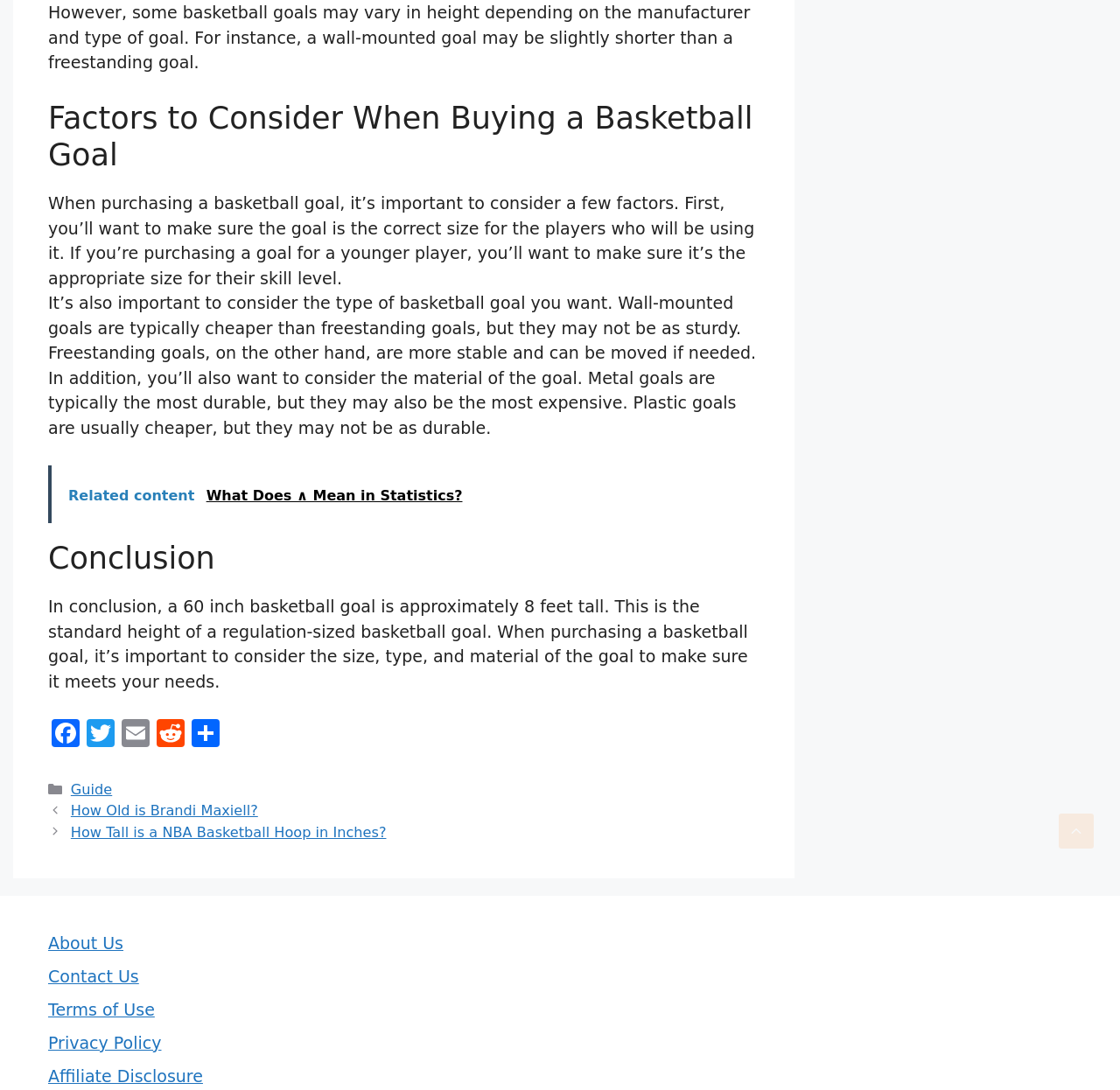Please find the bounding box for the UI component described as follows: "About Us".

[0.043, 0.856, 0.11, 0.874]